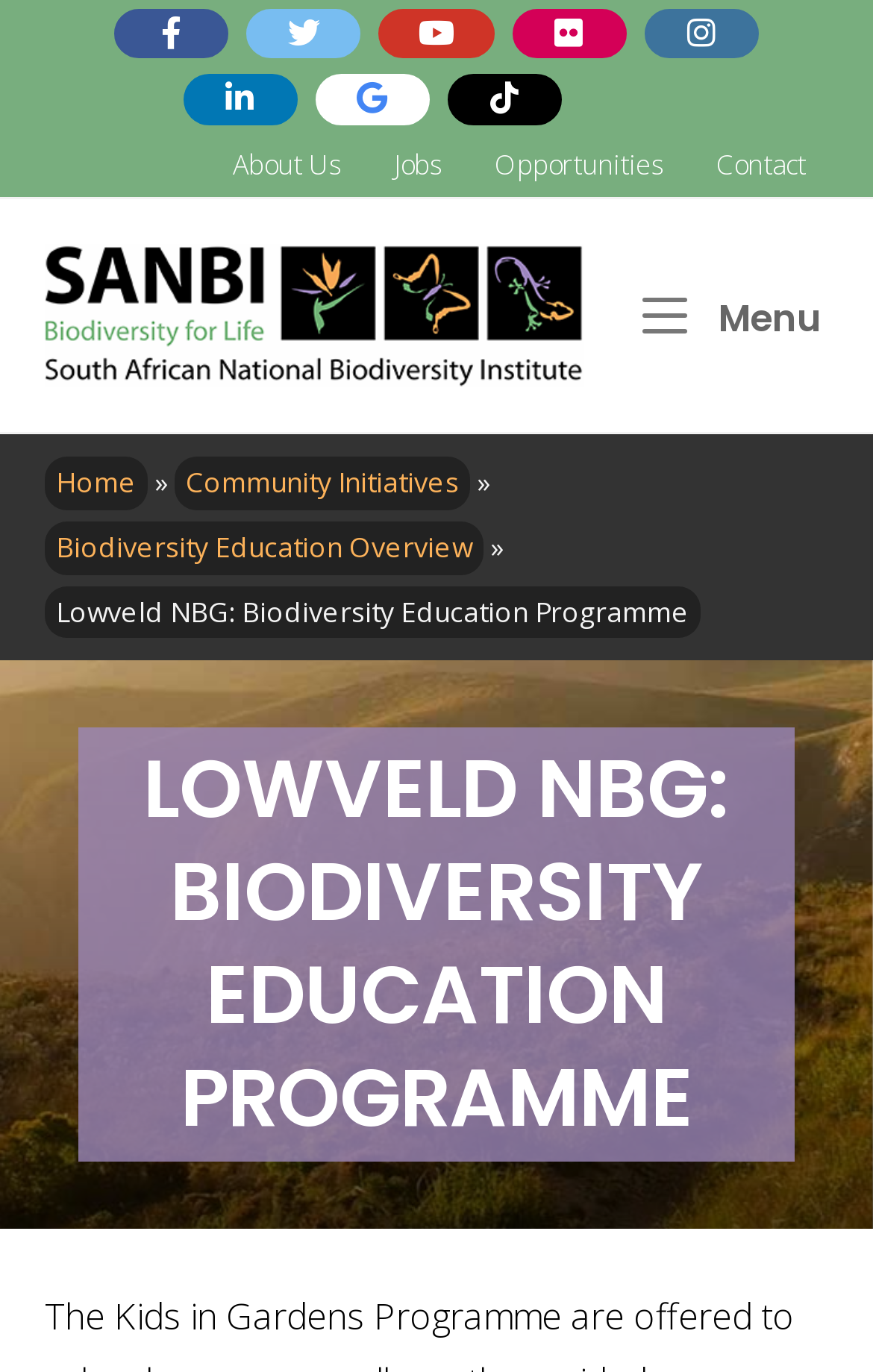Please locate and generate the primary heading on this webpage.

LOWVELD NBG: BIODIVERSITY EDUCATION PROGRAMME